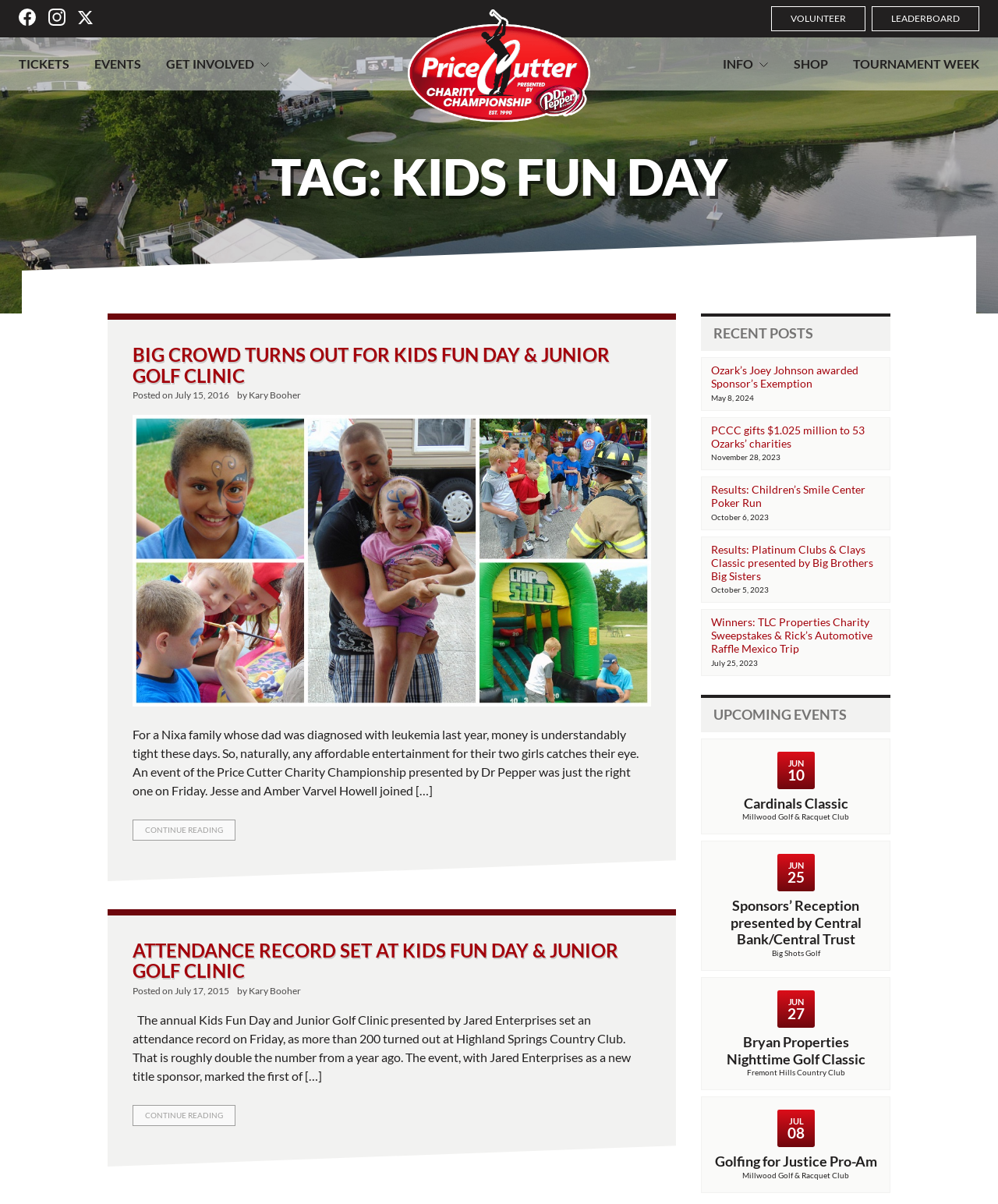Please find the bounding box coordinates (top-left x, top-left y, bottom-right x, bottom-right y) in the screenshot for the UI element described as follows: PreviousBeginners Guide To Digital Marketing

None